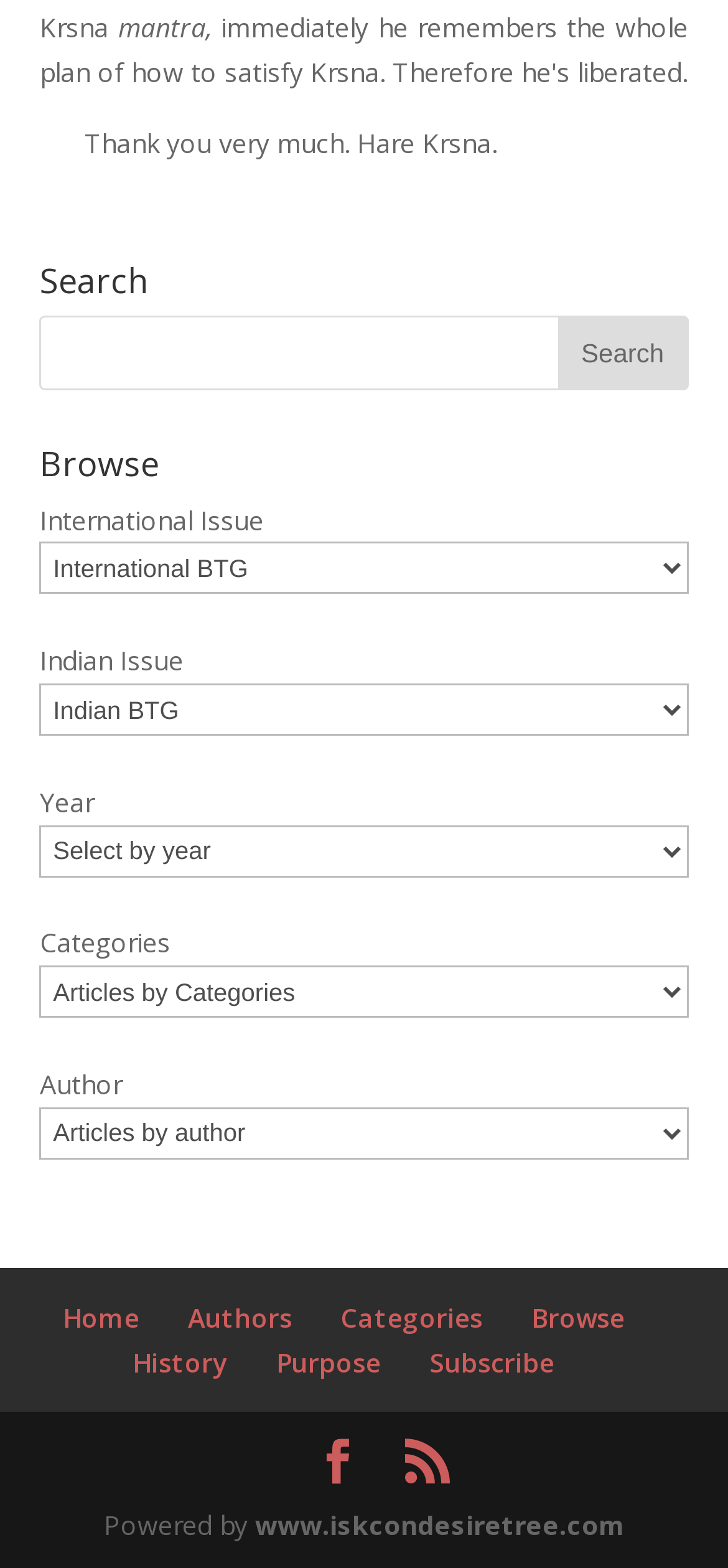Locate the bounding box coordinates of the item that should be clicked to fulfill the instruction: "Select International Issue".

[0.055, 0.346, 0.945, 0.379]